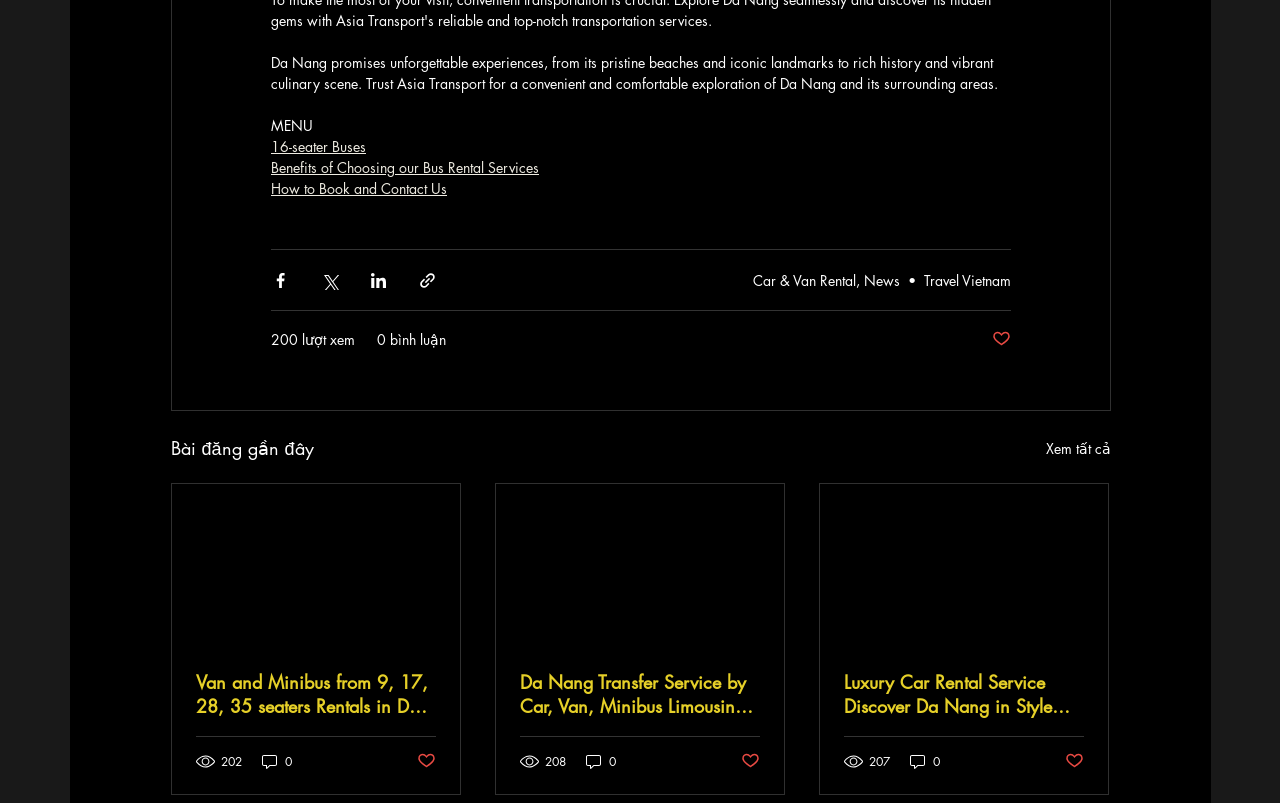Provide the bounding box coordinates for the UI element that is described by this text: "16-seater Buses". The coordinates should be in the form of four float numbers between 0 and 1: [left, top, right, bottom].

[0.211, 0.171, 0.286, 0.194]